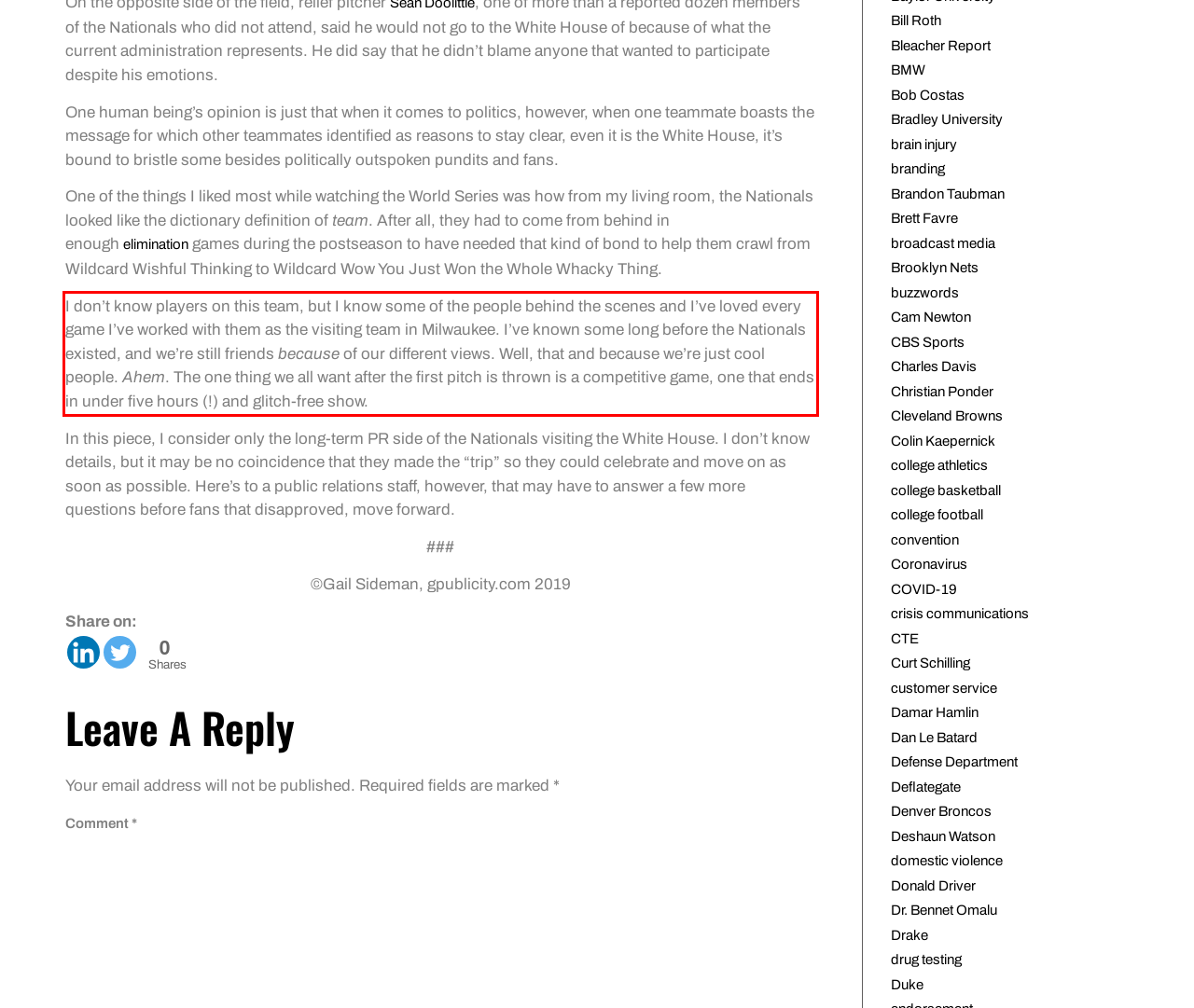Please identify the text within the red rectangular bounding box in the provided webpage screenshot.

I don’t know players on this team, but I know some of the people behind the scenes and I’ve loved every game I’ve worked with them as the visiting team in Milwaukee. I’ve known some long before the Nationals existed, and we’re still friends because of our different views. Well, that and because we’re just cool people. Ahem. The one thing we all want after the first pitch is thrown is a competitive game, one that ends in under five hours (!) and glitch-free show.